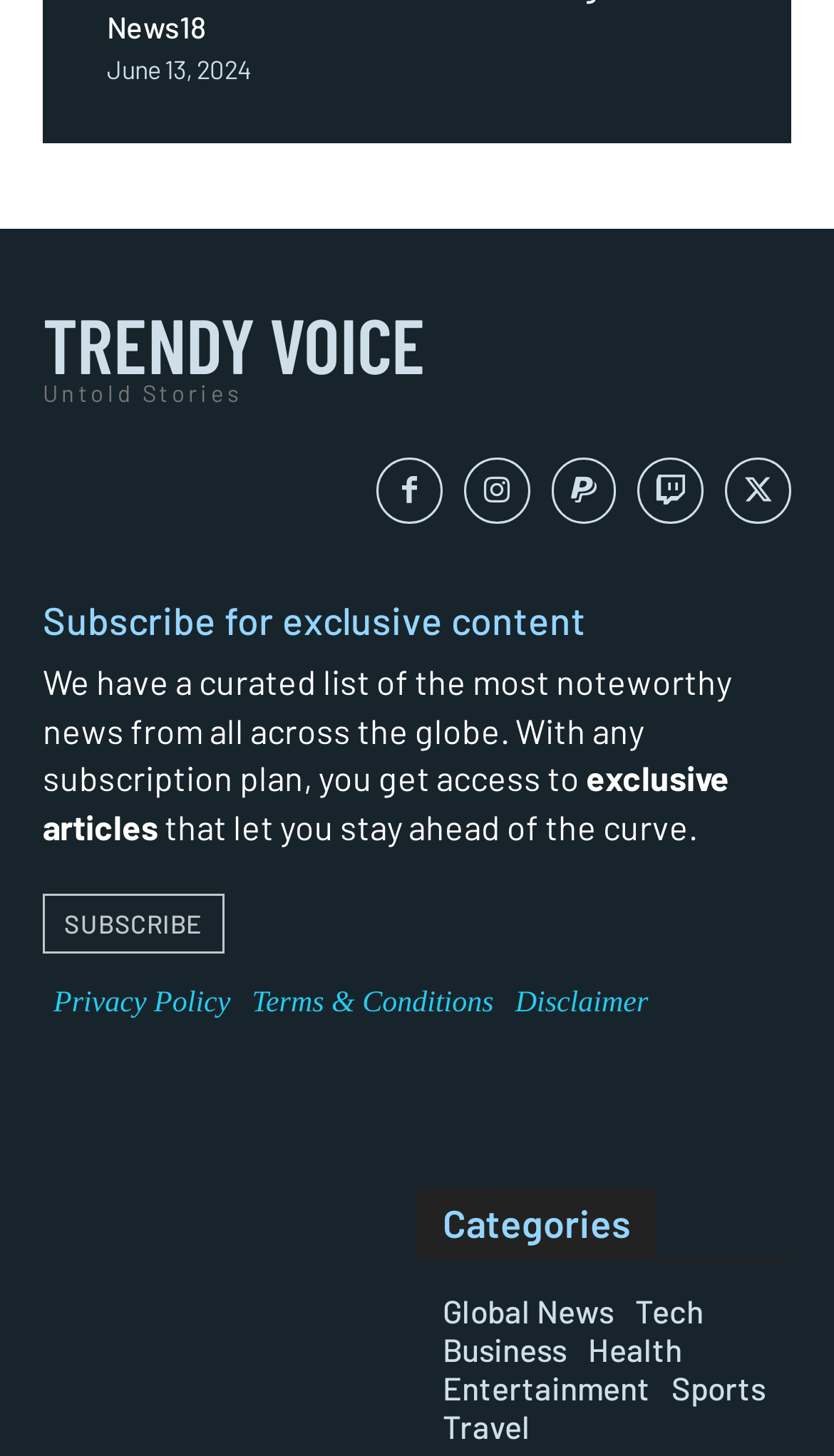What is the purpose of the 'SUBSCRIBE' button?
Identify the answer in the screenshot and reply with a single word or phrase.

To access exclusive content